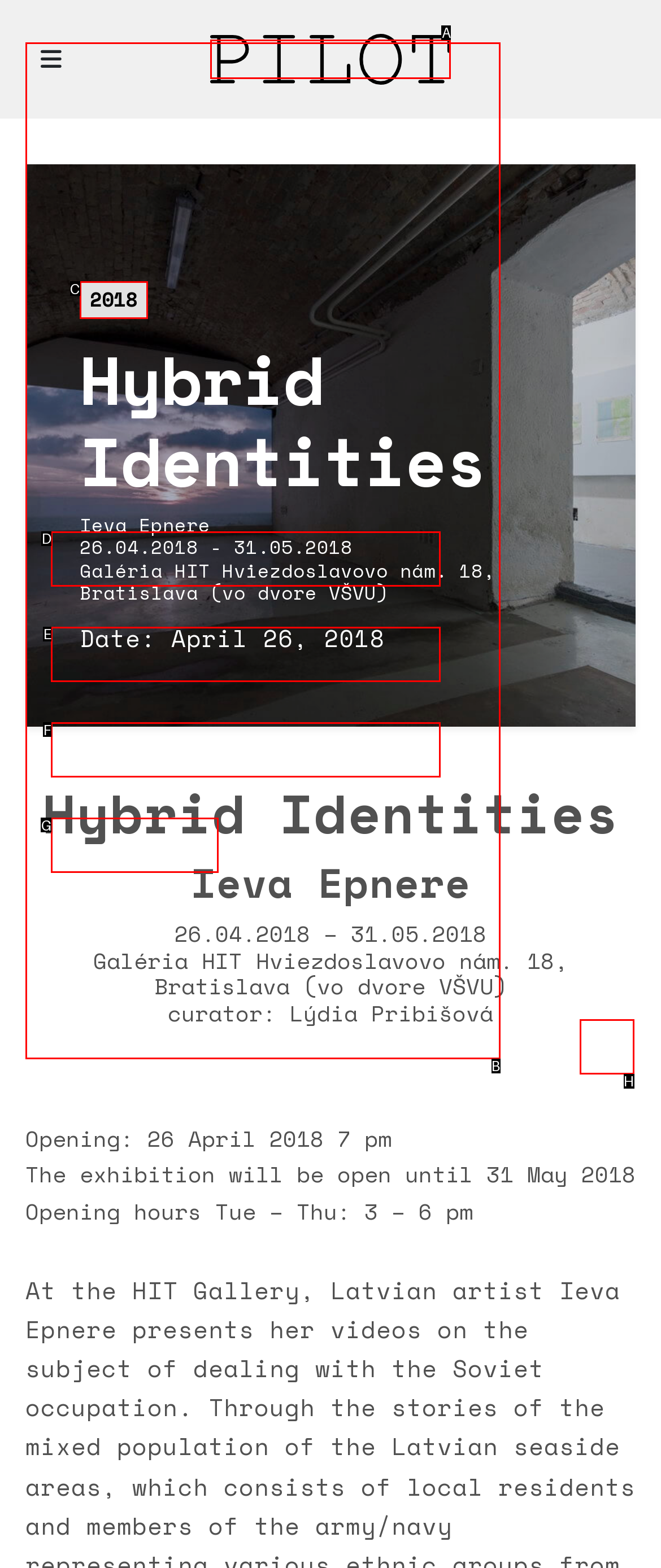Find the HTML element to click in order to complete this task: Open the Instagram page
Answer with the letter of the correct option.

H